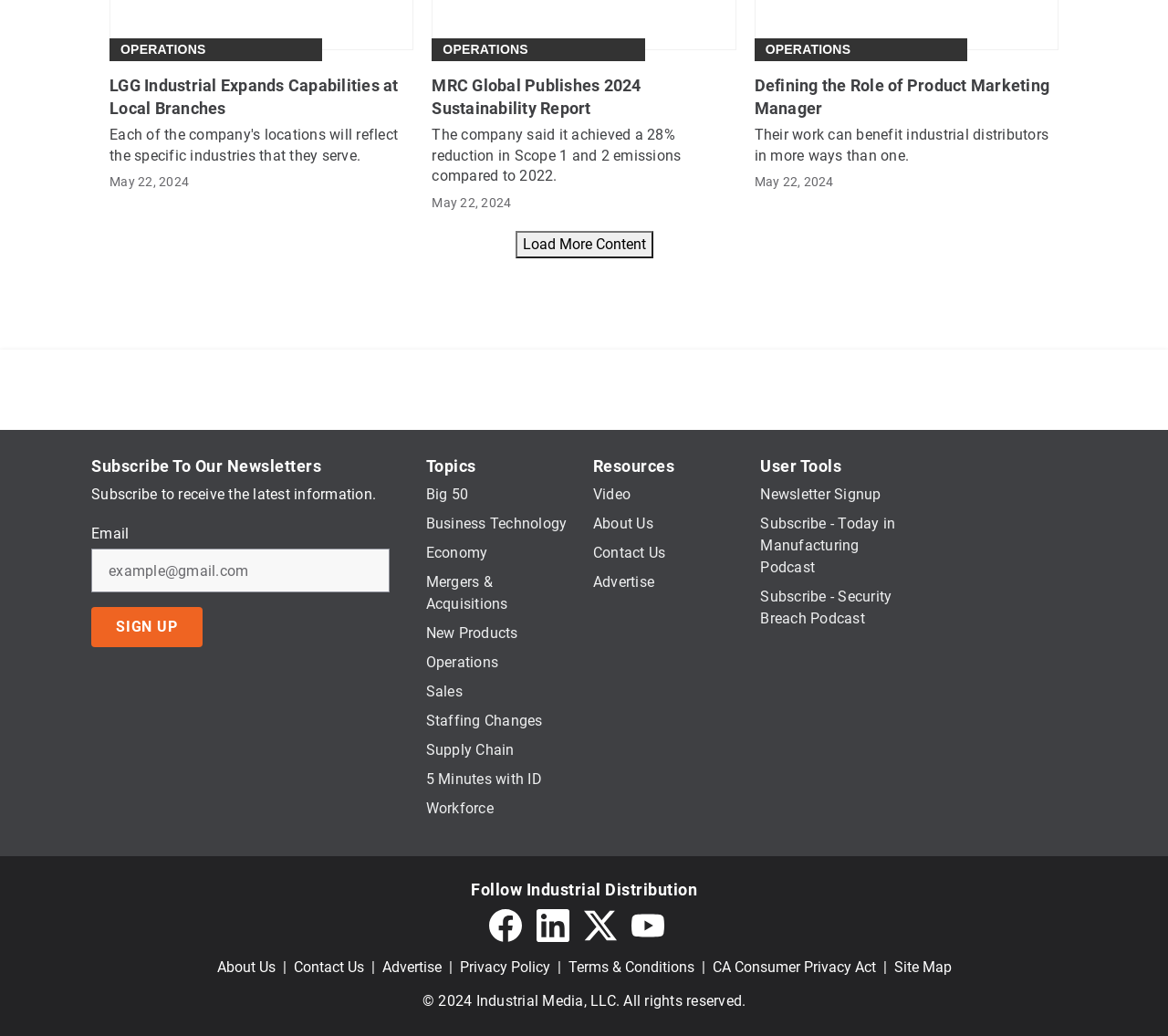Highlight the bounding box coordinates of the region I should click on to meet the following instruction: "Follow Industrial Distribution on Facebook".

[0.419, 0.878, 0.447, 0.91]